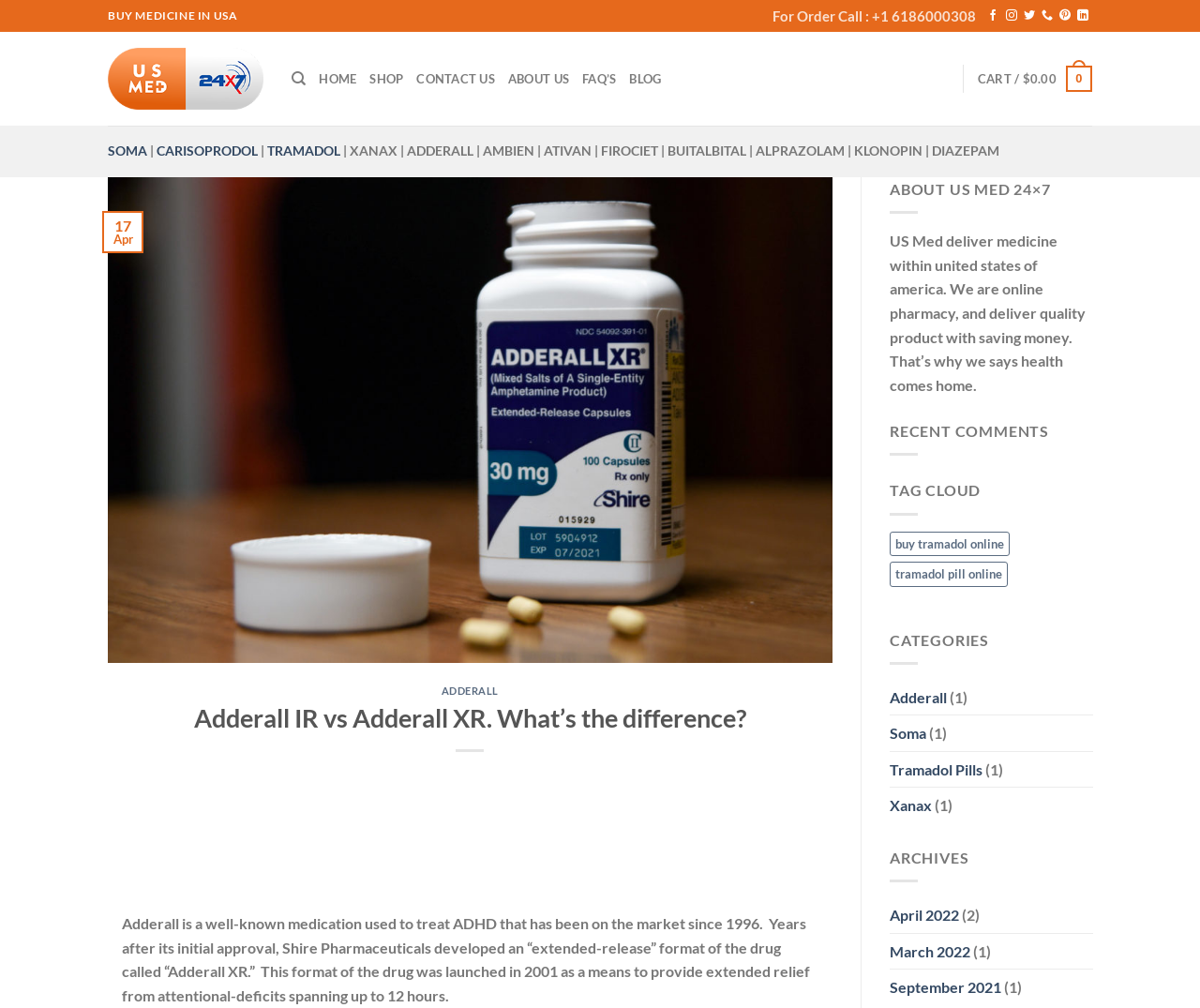Determine the bounding box coordinates of the clickable element to achieve the following action: 'Read about 'Adderall IR vs Adderall XR. What’s the difference?''. Provide the coordinates as four float values between 0 and 1, formatted as [left, top, right, bottom].

[0.09, 0.405, 0.693, 0.423]